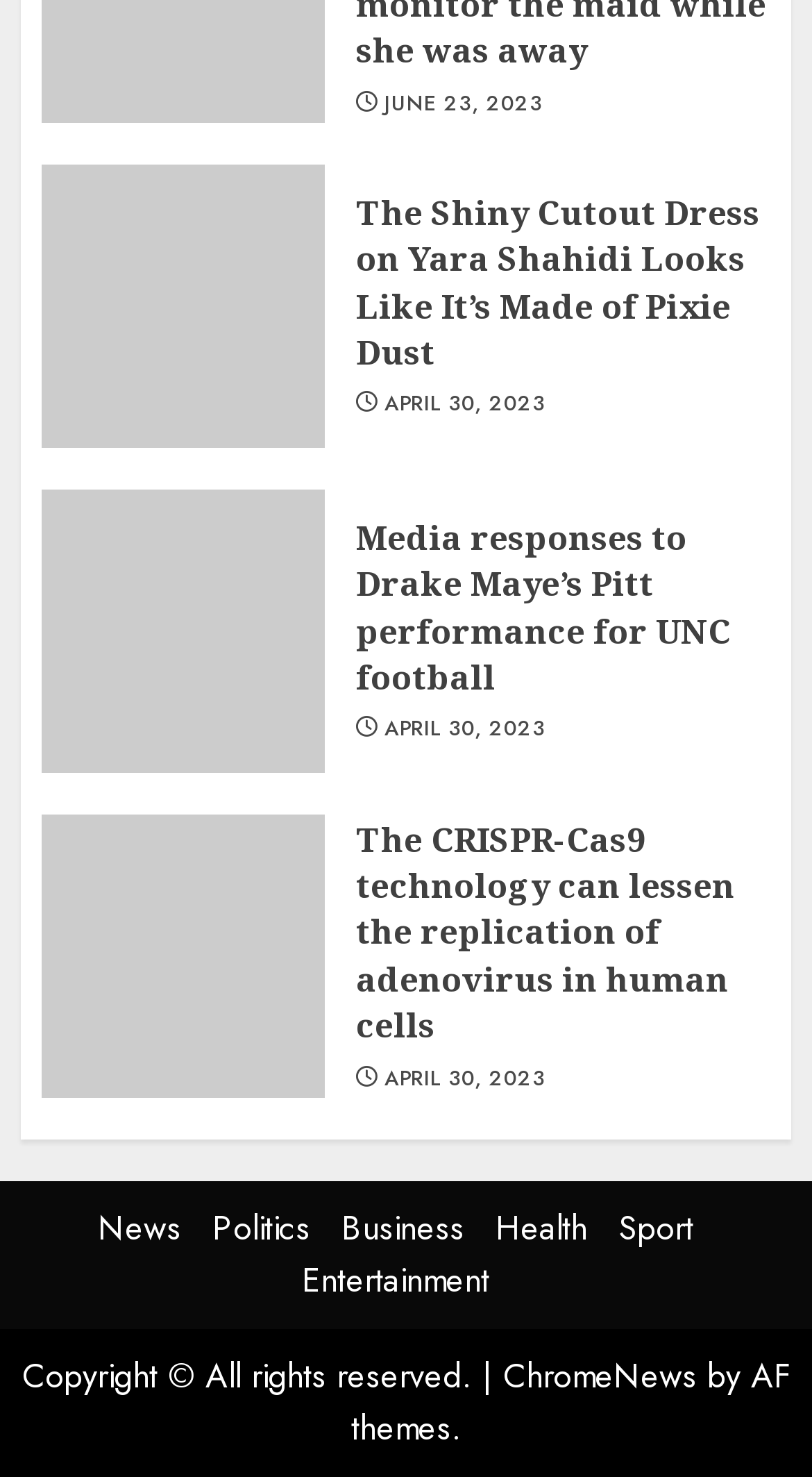Answer the question in a single word or phrase:
What is the date of the first news article?

JUNE 23, 2023